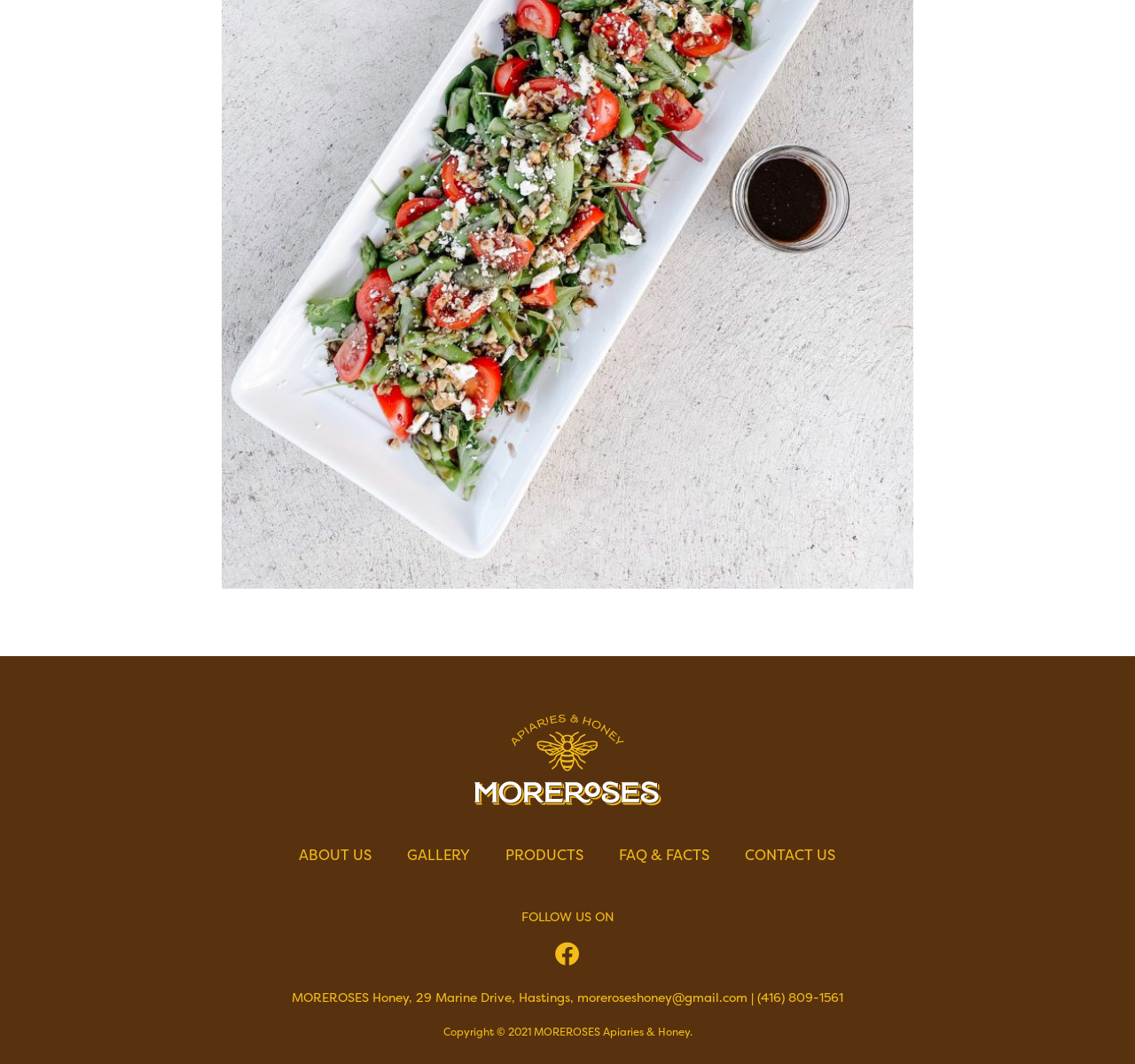How many links are in the navigation menu?
Based on the image, give a concise answer in the form of a single word or short phrase.

5